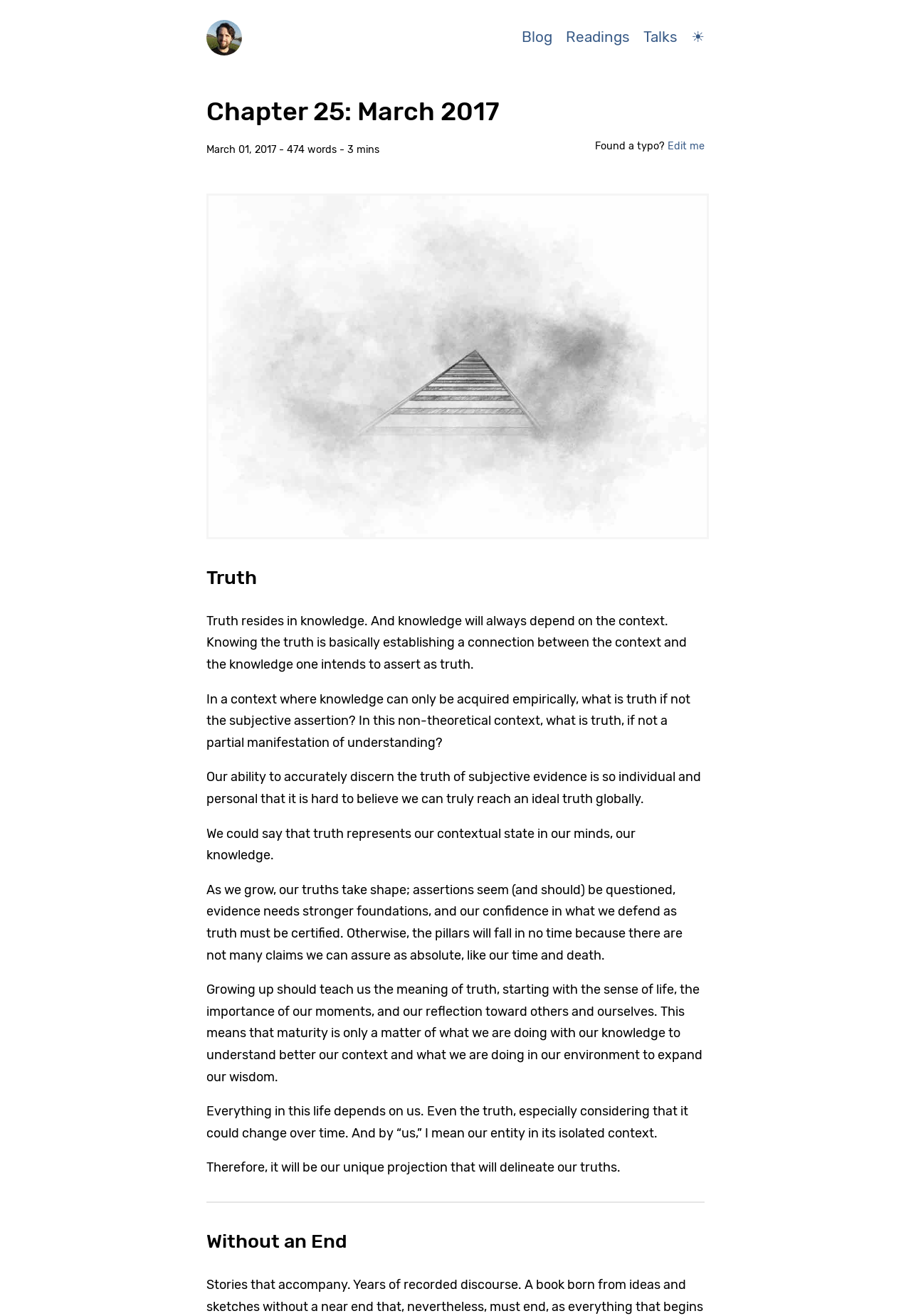Explain the webpage in detail, including its primary components.

This webpage appears to be a personal blog, with the main content divided into two sections. At the top, there is a profile picture on the left, accompanied by a series of links to different sections of the blog, including "Blog", "Readings", "Talks", and a sun symbol. 

Below the profile picture, there is a heading that reads "Chapter 25: March 2017", which suggests that this is a monthly or periodic blog post. The date and word count of the post are displayed below the heading. 

On the right side of the profile picture, there is a small link that says "Edit me", which may allow the author to edit the post. 

The main content of the blog post is an essay or article that explores the concept of truth. The text is divided into several paragraphs, each discussing different aspects of truth, such as its relationship to knowledge, context, and personal growth. The paragraphs are arranged in a vertical column, with no images or other elements interrupting the text. 

At the bottom of the page, there is a horizontal separator, followed by a heading that reads "Without an End". This may be the title of a subsequent blog post or section, but its content is not visible on this page.